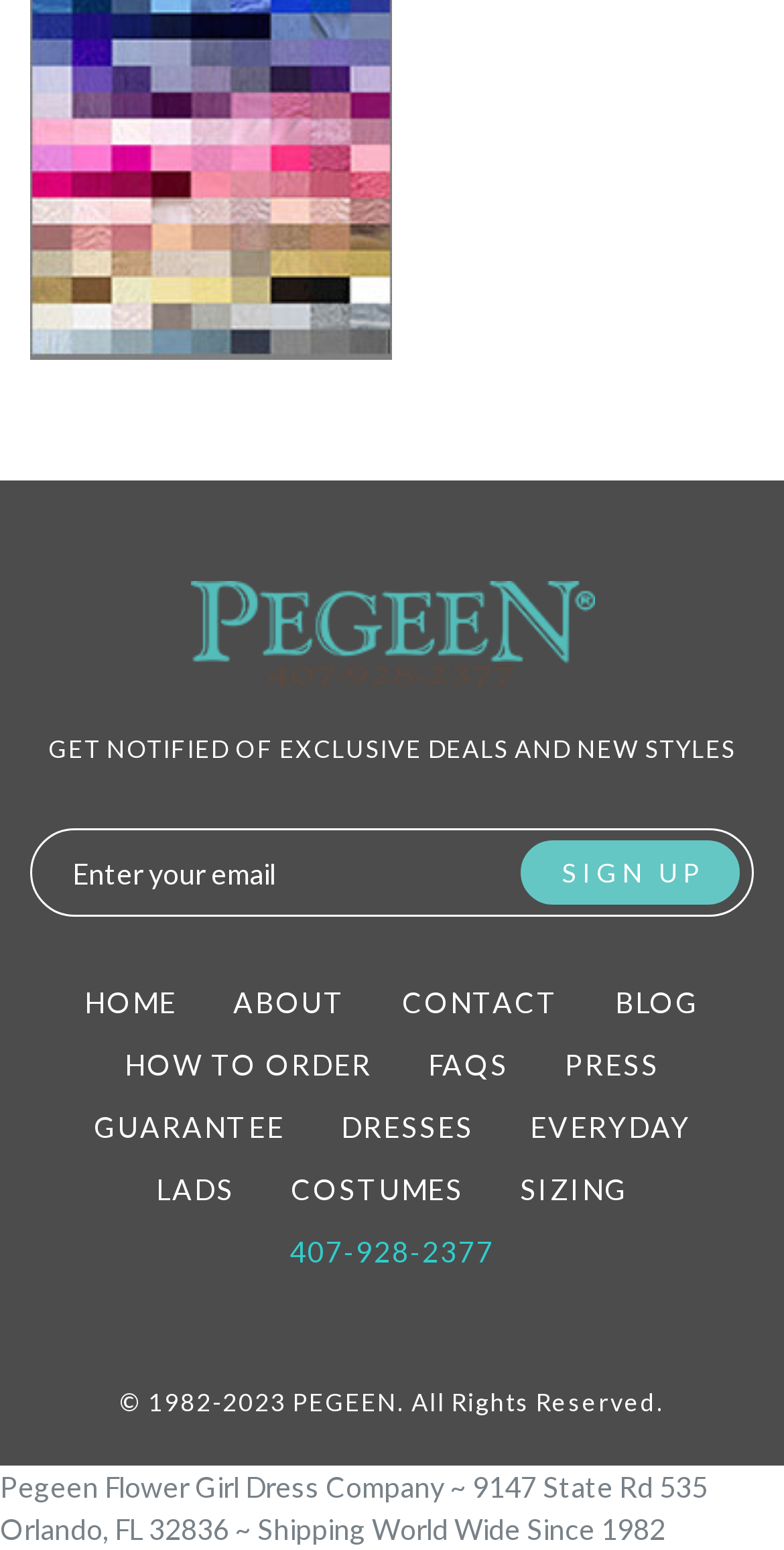Locate the bounding box coordinates of the area that needs to be clicked to fulfill the following instruction: "Enter email address". The coordinates should be in the format of four float numbers between 0 and 1, namely [left, top, right, bottom].

[0.041, 0.536, 0.677, 0.593]